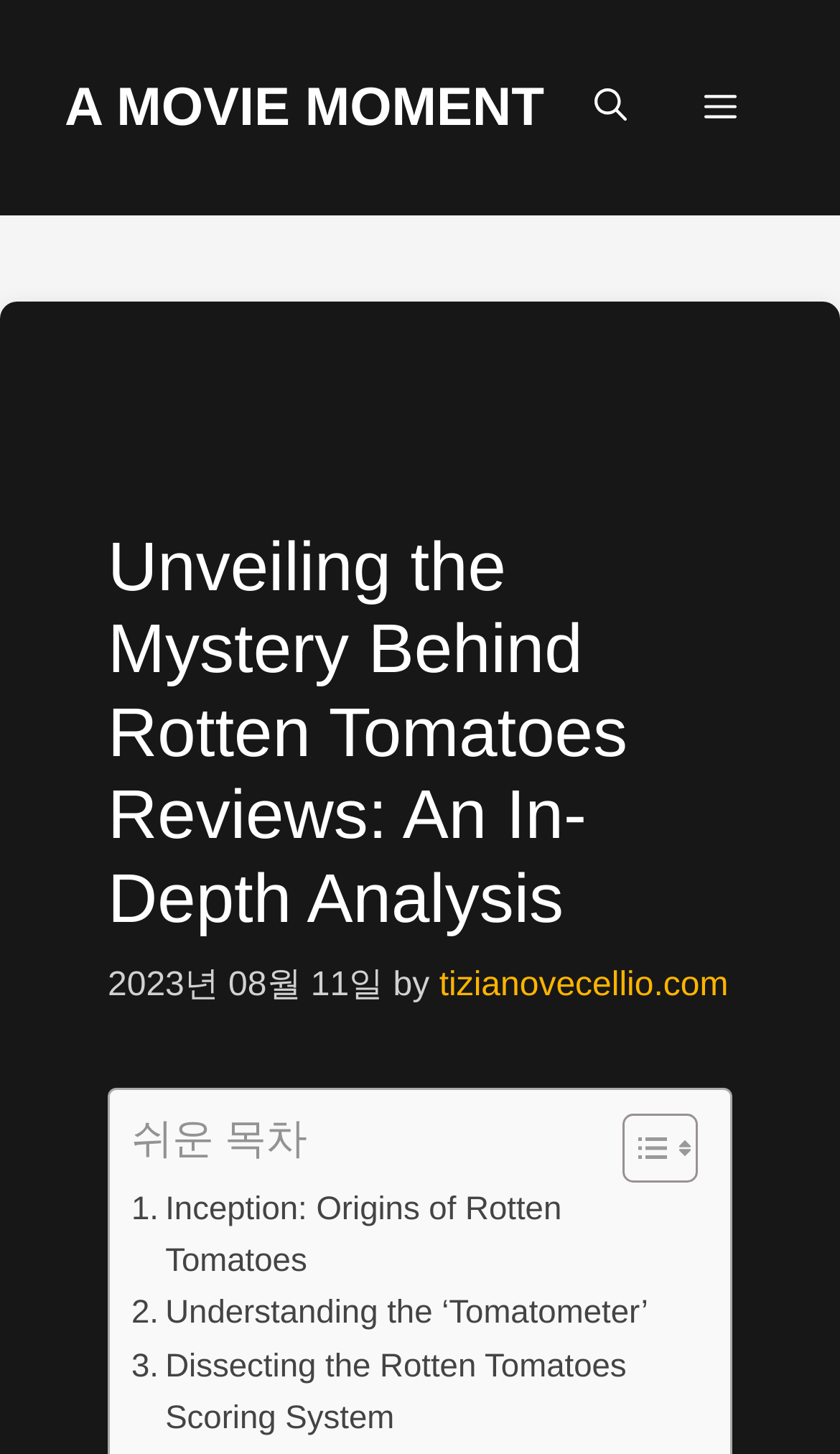From the details in the image, provide a thorough response to the question: Who is the author of the article?

I identified the author by looking at the link element next to the 'by' text, which points to the author's website 'tizianovecellio.com'.